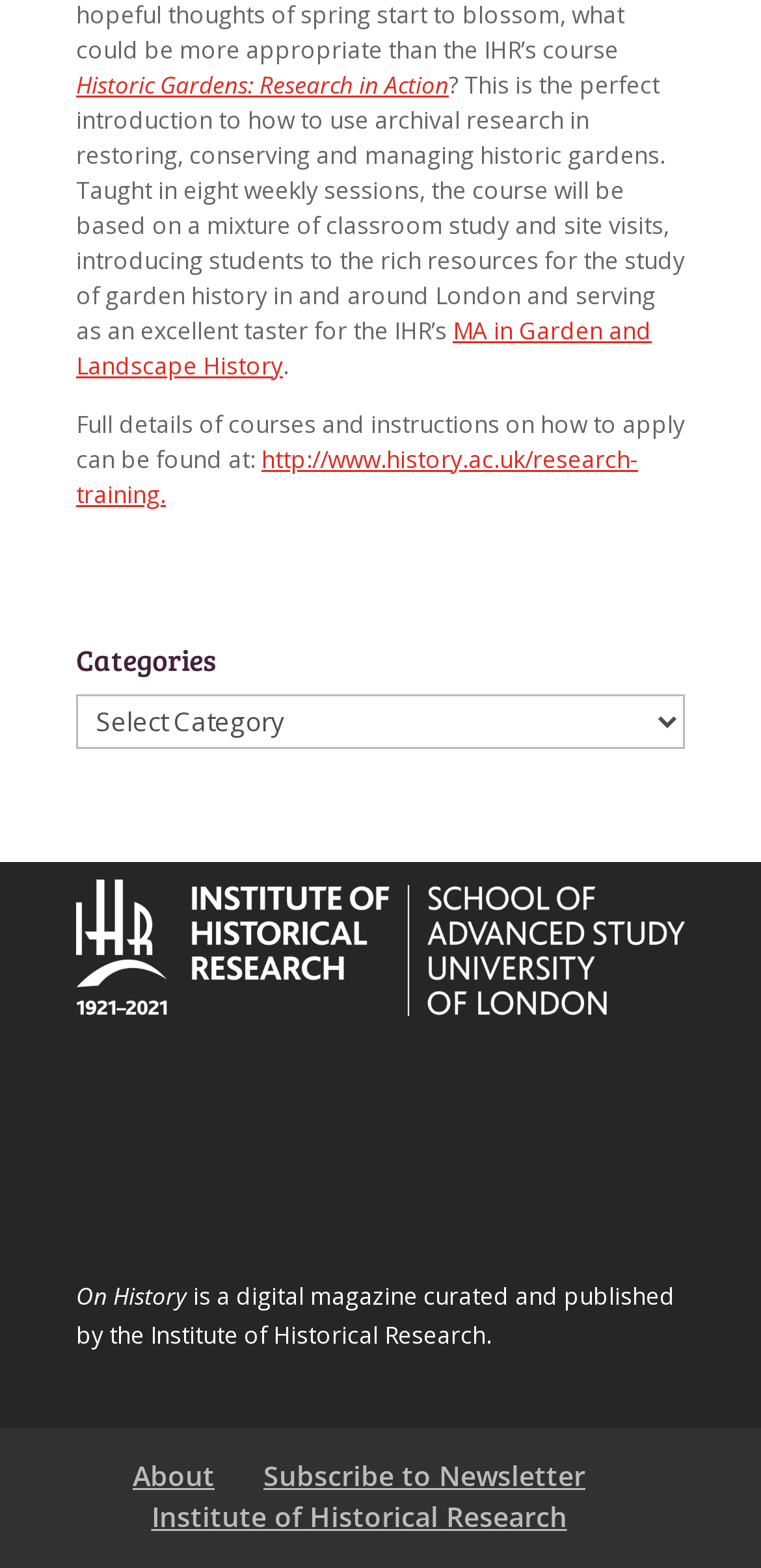Pinpoint the bounding box coordinates of the clickable area needed to execute the instruction: "Visit 'IHR’s Centenary year'". The coordinates should be specified as four float numbers between 0 and 1, i.e., [left, top, right, bottom].

[0.1, 0.631, 0.9, 0.652]